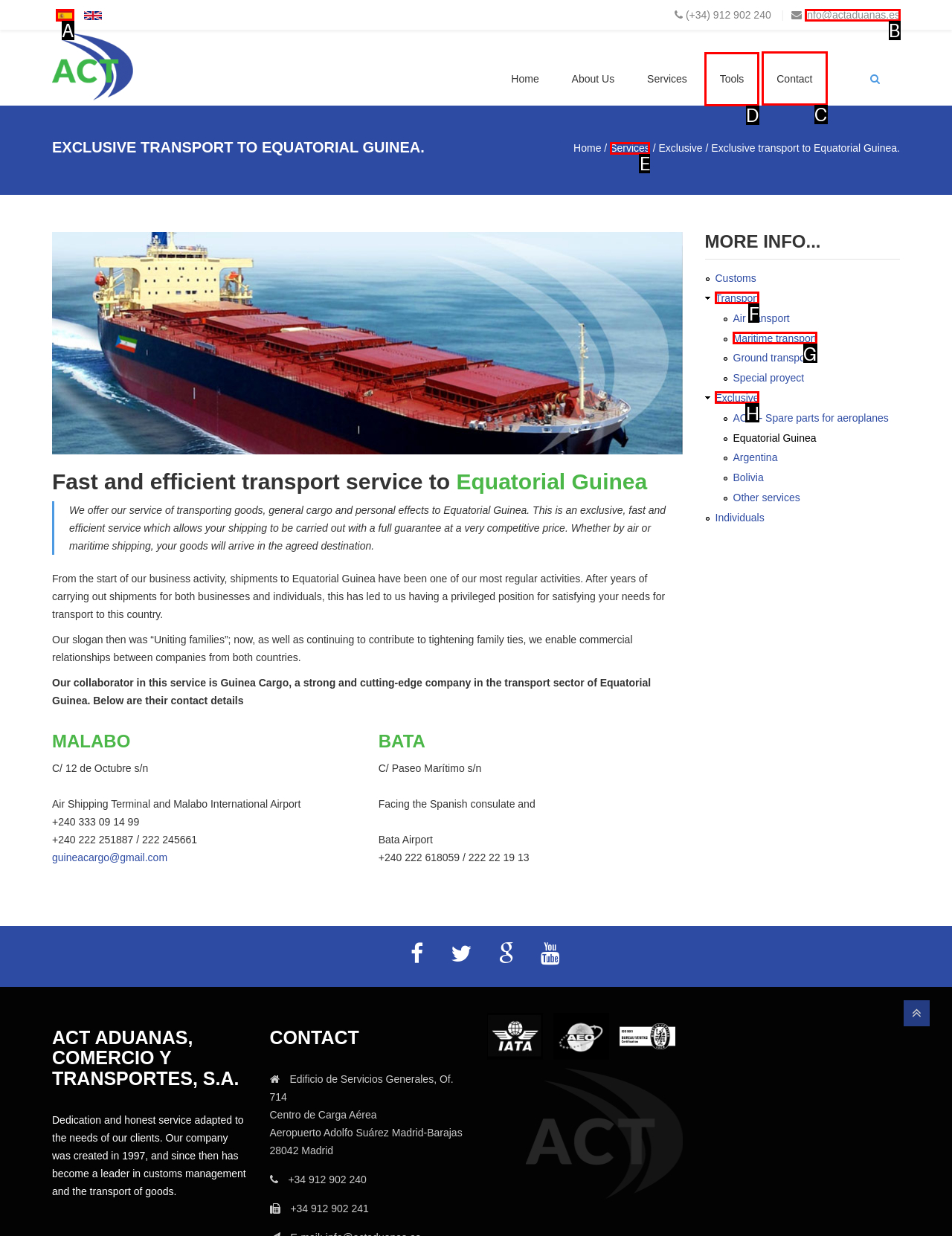Determine which option you need to click to execute the following task: Contact Act Aduanas, Comercio y Transportes. Provide your answer as a single letter.

C